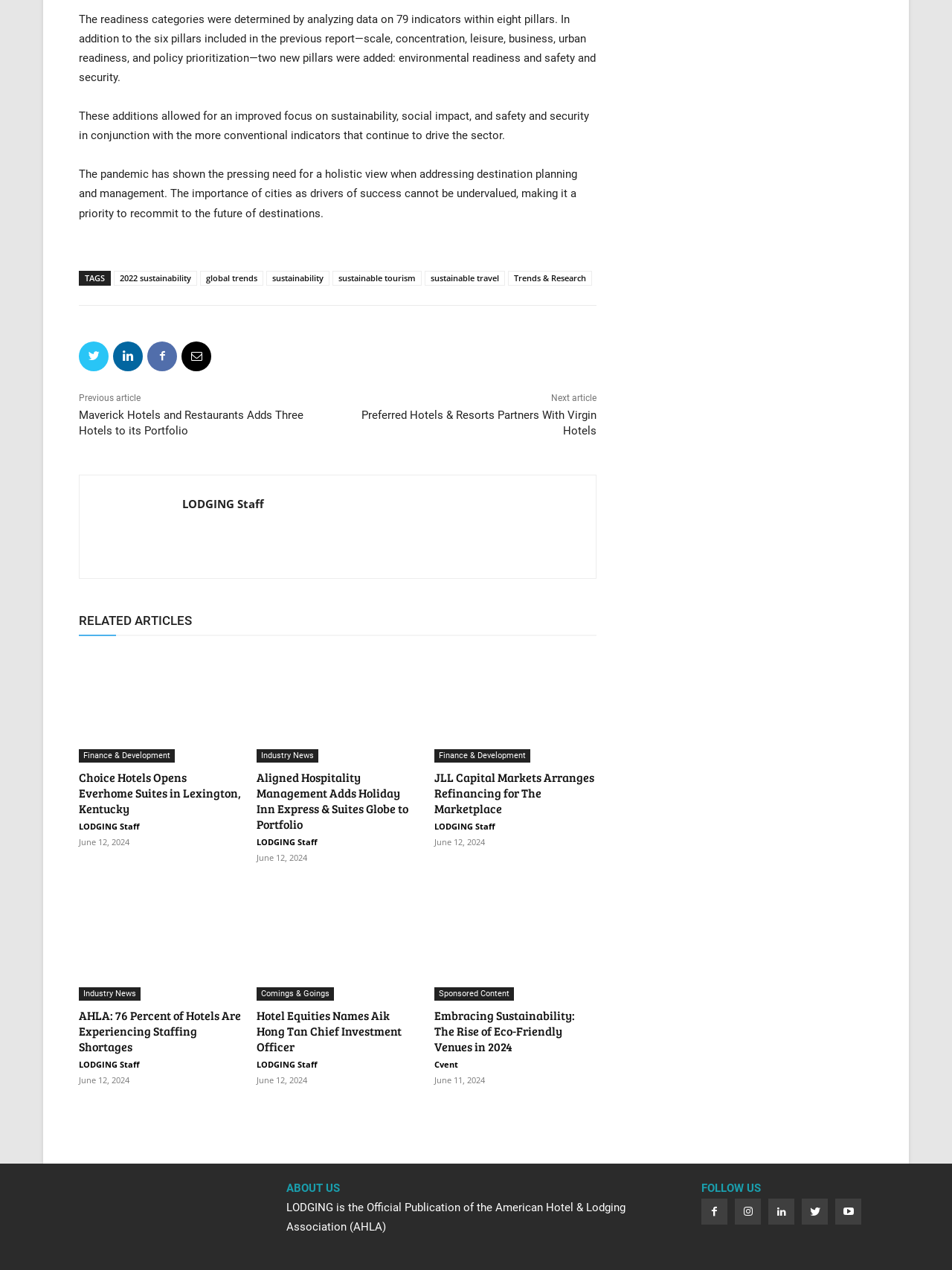Given the description Linkedin, predict the bounding box coordinates of the UI element. Ensure the coordinates are in the format (top-left x, top-left y, bottom-right x, bottom-right y) and all values are between 0 and 1.

[0.119, 0.269, 0.15, 0.292]